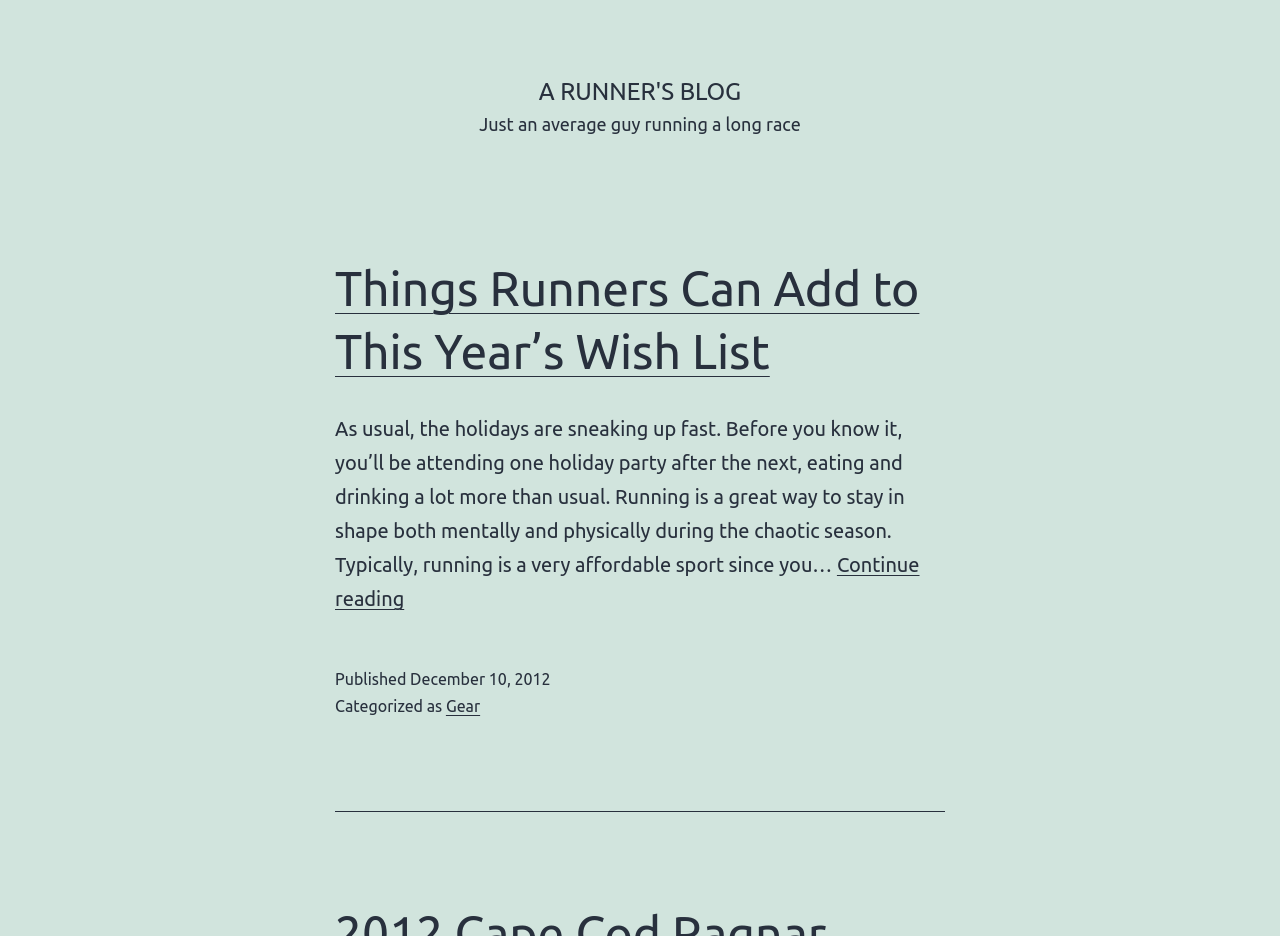Provide a short answer to the following question with just one word or phrase: What is the date of the blog post?

December 10, 2012